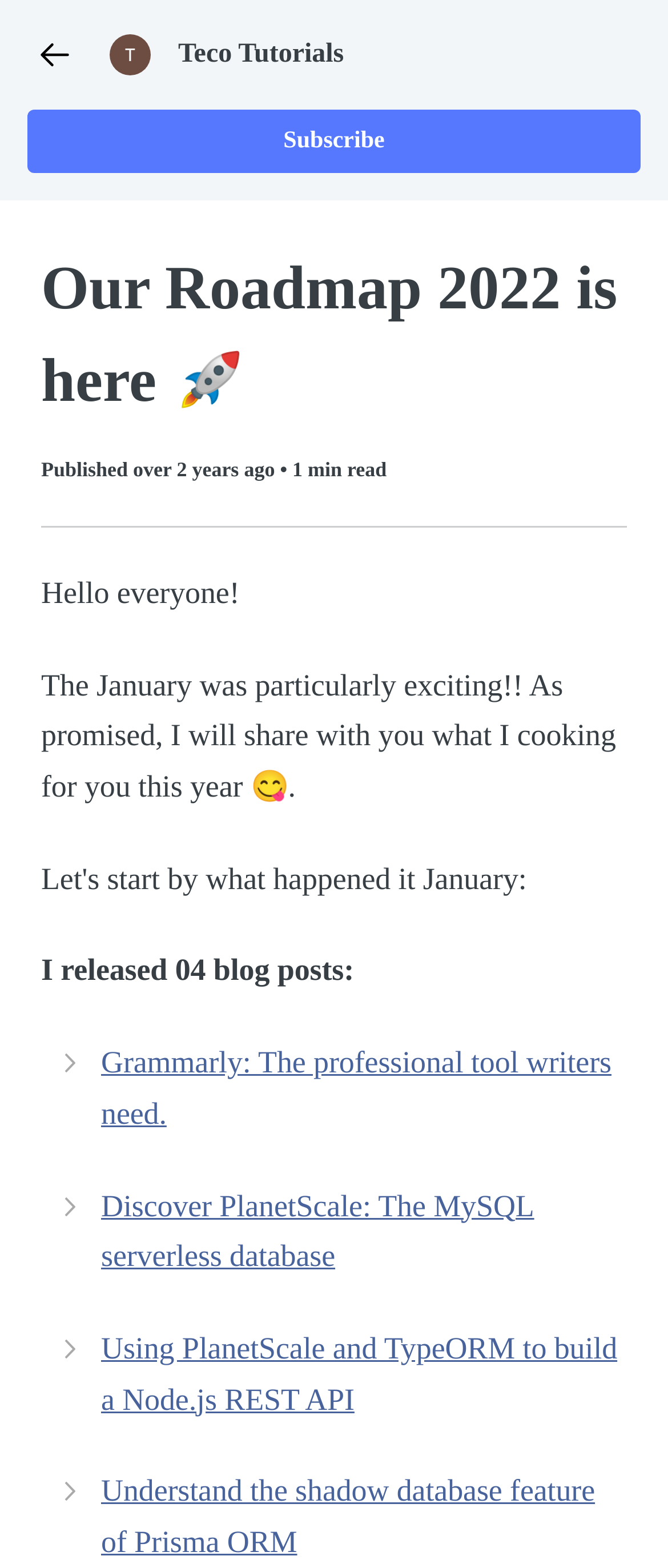How many blog posts are mentioned in the roadmap?
Give a single word or phrase answer based on the content of the image.

4